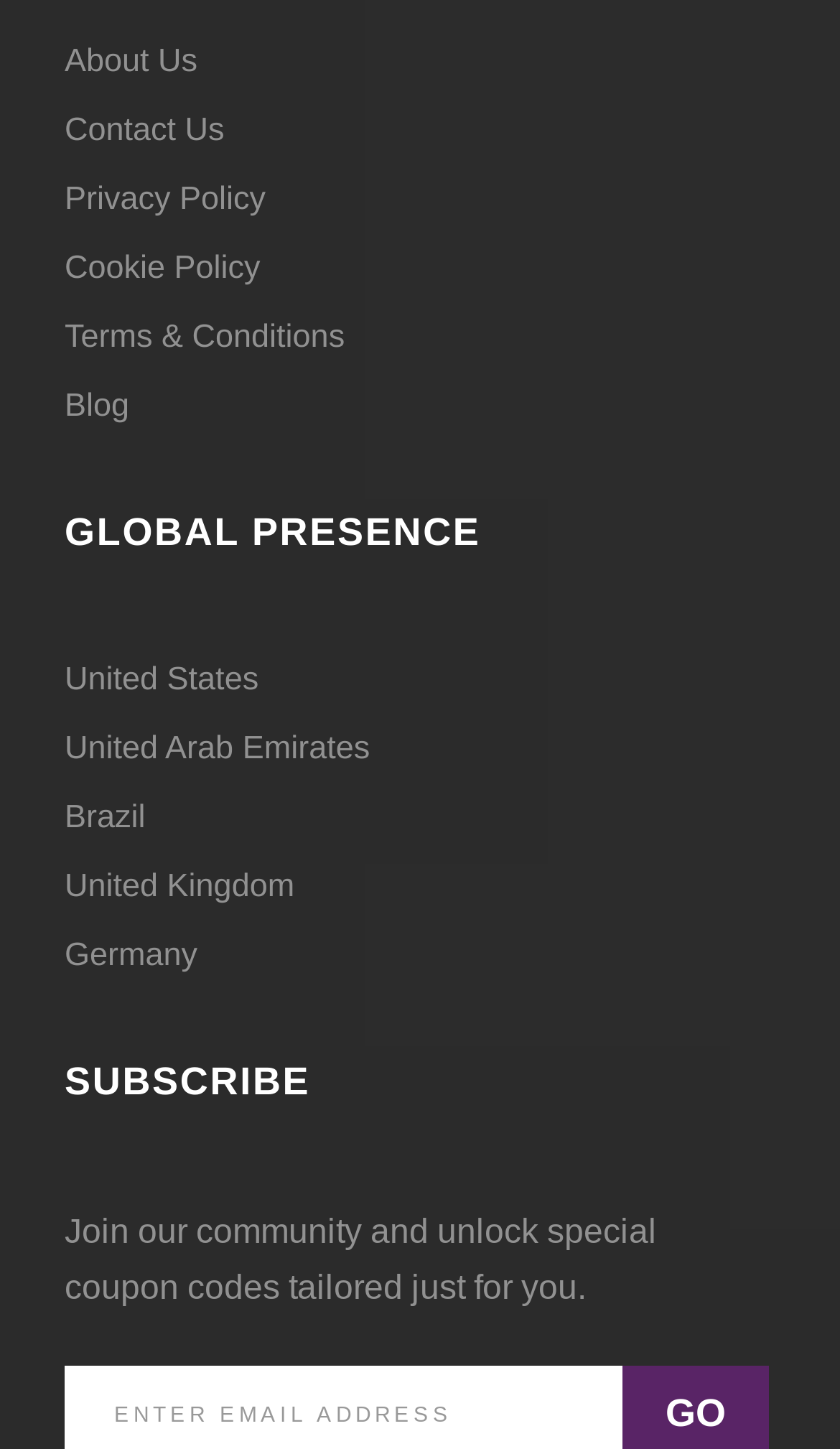How many countries are listed under 'GLOBAL PRESENCE'?
Answer with a single word or short phrase according to what you see in the image.

5